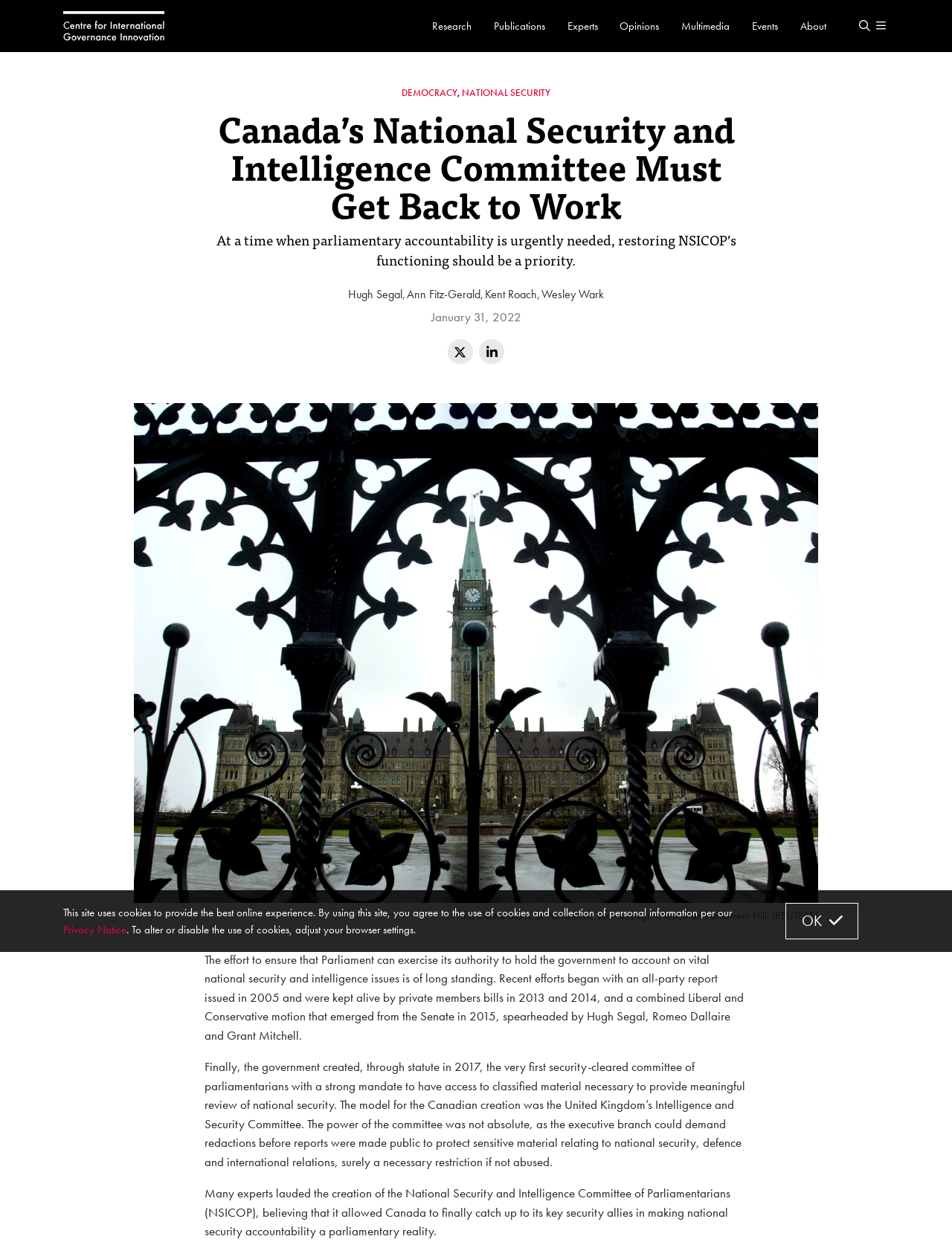Generate a comprehensive description of the webpage content.

This webpage is about the National Security and Intelligence Committee of Parliamentarians (NSICOP) and its importance in ensuring parliamentary accountability on national security and intelligence issues. 

At the top of the page, there is a logo of the Centre for International Governance Innovation, accompanied by a link to the organization's website. Below the logo, there is a navigation menu with buttons to open search and menu options.

The main content of the page is divided into sections. The first section has a heading that reads "Canada’s National Security and Intelligence Committee Must Get Back to Work" and a subheading that emphasizes the need for parliamentary accountability. 

Below the headings, there are links to the authors of the article, Hugh Segal, Ann Fitz-Gerald, Kent Roach, and Wesley Wark. The date of publication, January 31, 2022, is also displayed. 

There are social media links to share the article, represented by icons. 

The main article is accompanied by a large image of the Centre Block of Parliament, seen through a fence on Parliament Hill, with a caption that credits the Reuters news agency.

The article itself is divided into several paragraphs that discuss the history and importance of NSICOP. The text explains that the effort to establish a parliamentary committee to oversee national security and intelligence issues dates back to 2005 and has involved various initiatives and reports over the years. 

Finally, there is a section at the bottom of the page that informs users about the site's use of cookies and provides a link to the Privacy Notice. A button to accept the use of cookies is also displayed.